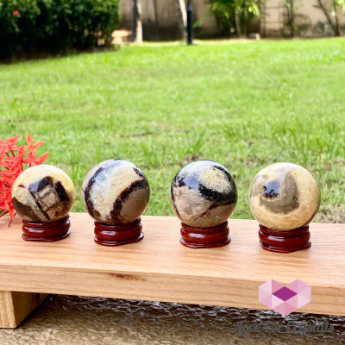What is the color of the lawn in the background?
From the image, provide a succinct answer in one word or a short phrase.

Green